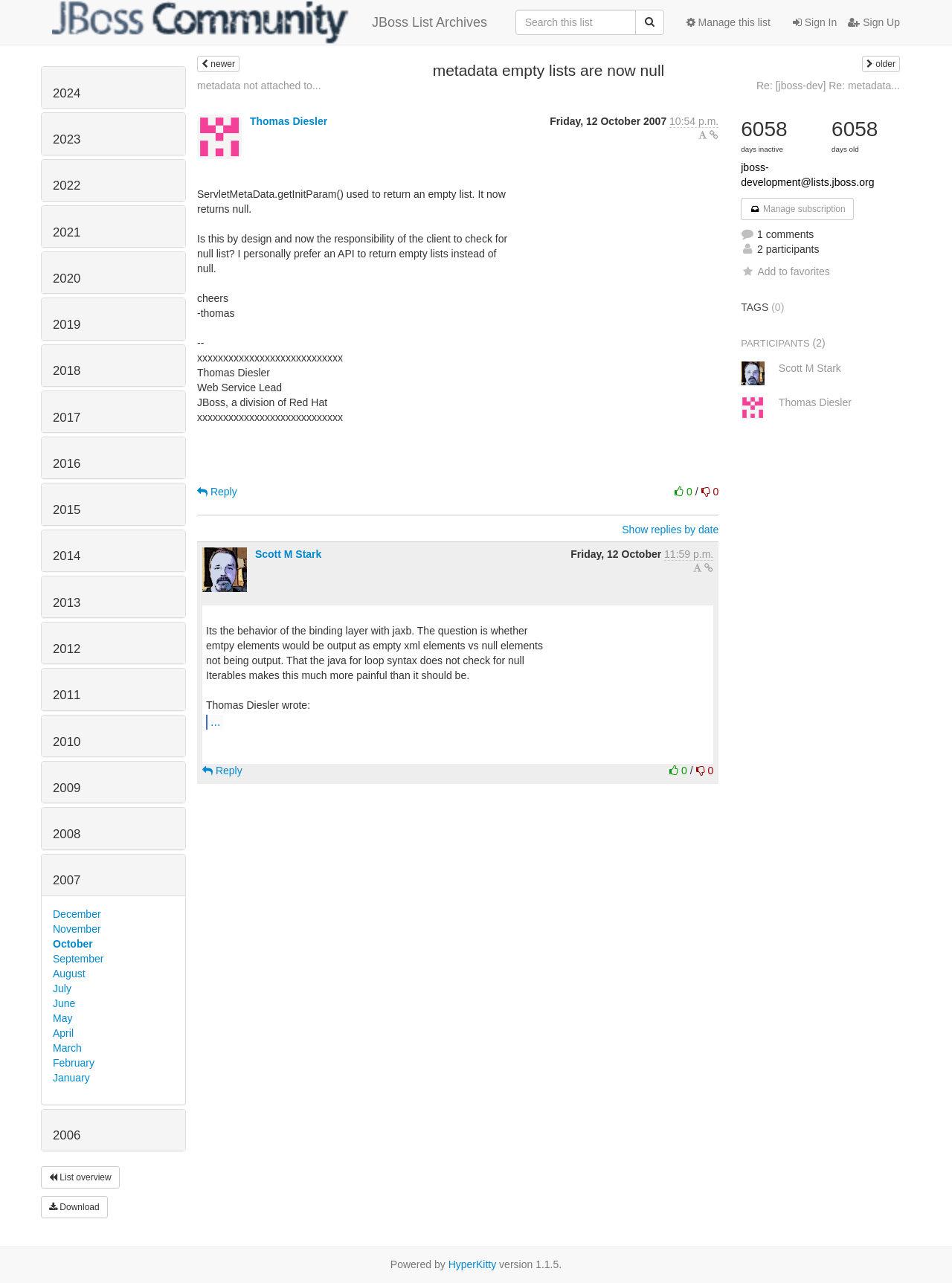Who is the sender of the email?
Based on the image, answer the question with a single word or brief phrase.

Thomas Diesler